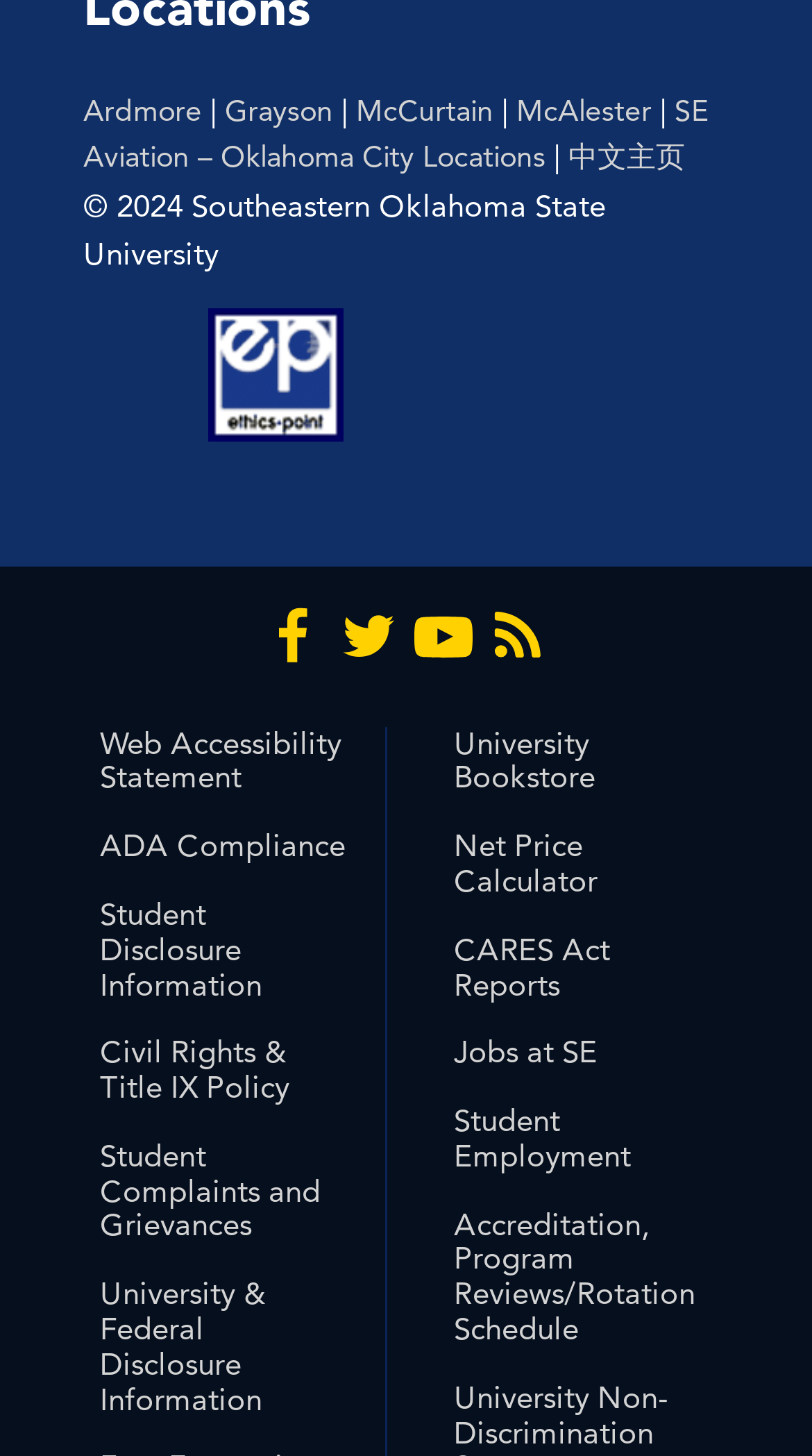Pinpoint the bounding box coordinates of the clickable area needed to execute the instruction: "Visit SE Aviation – Oklahoma City Locations". The coordinates should be specified as four float numbers between 0 and 1, i.e., [left, top, right, bottom].

[0.103, 0.063, 0.872, 0.121]